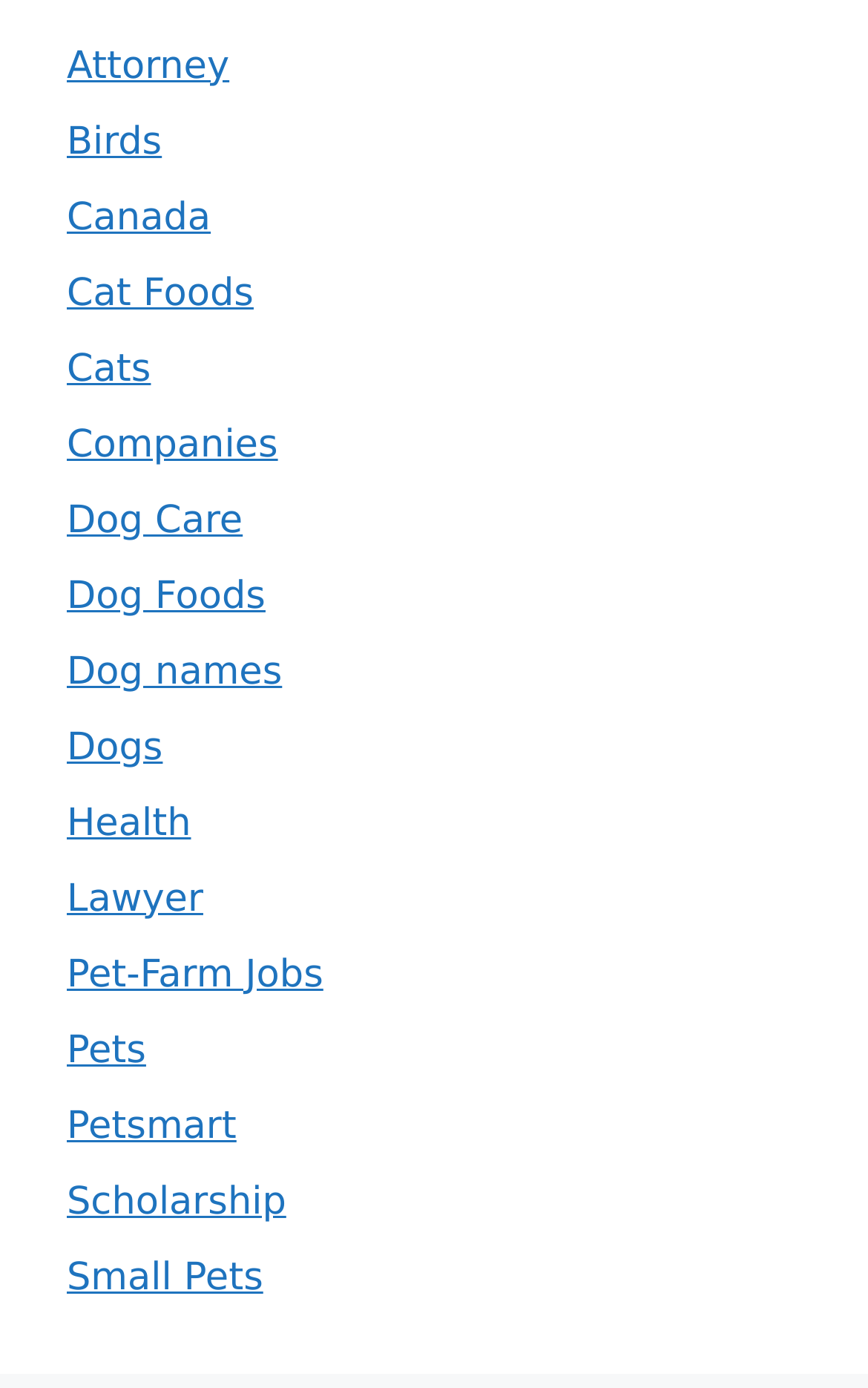What is the first link on the webpage?
Answer with a single word or phrase by referring to the visual content.

Attorney